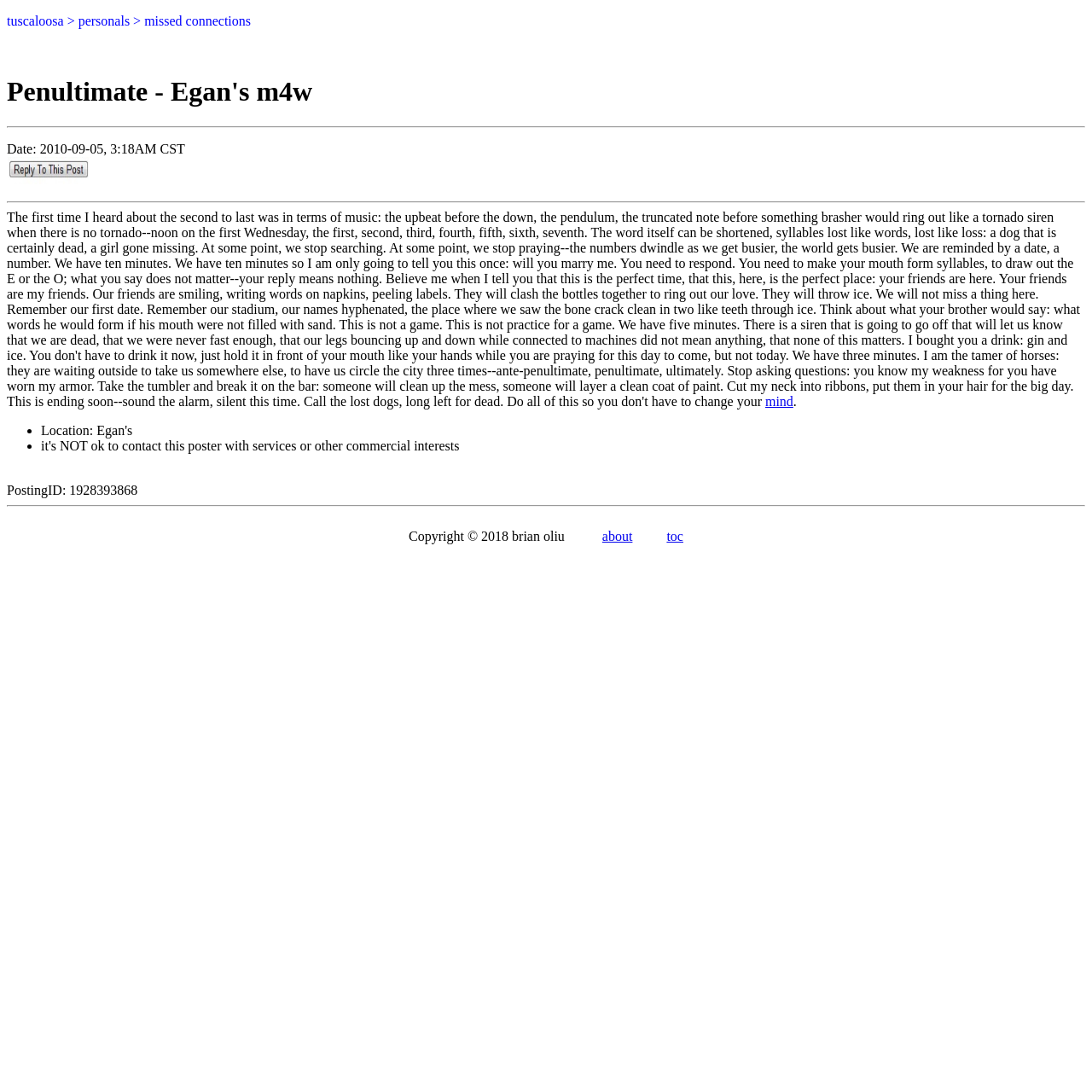Using the given description, provide the bounding box coordinates formatted as (top-left x, top-left y, bottom-right x, bottom-right y), with all values being floating point numbers between 0 and 1. Description: aria-label="Visit us on X"

None